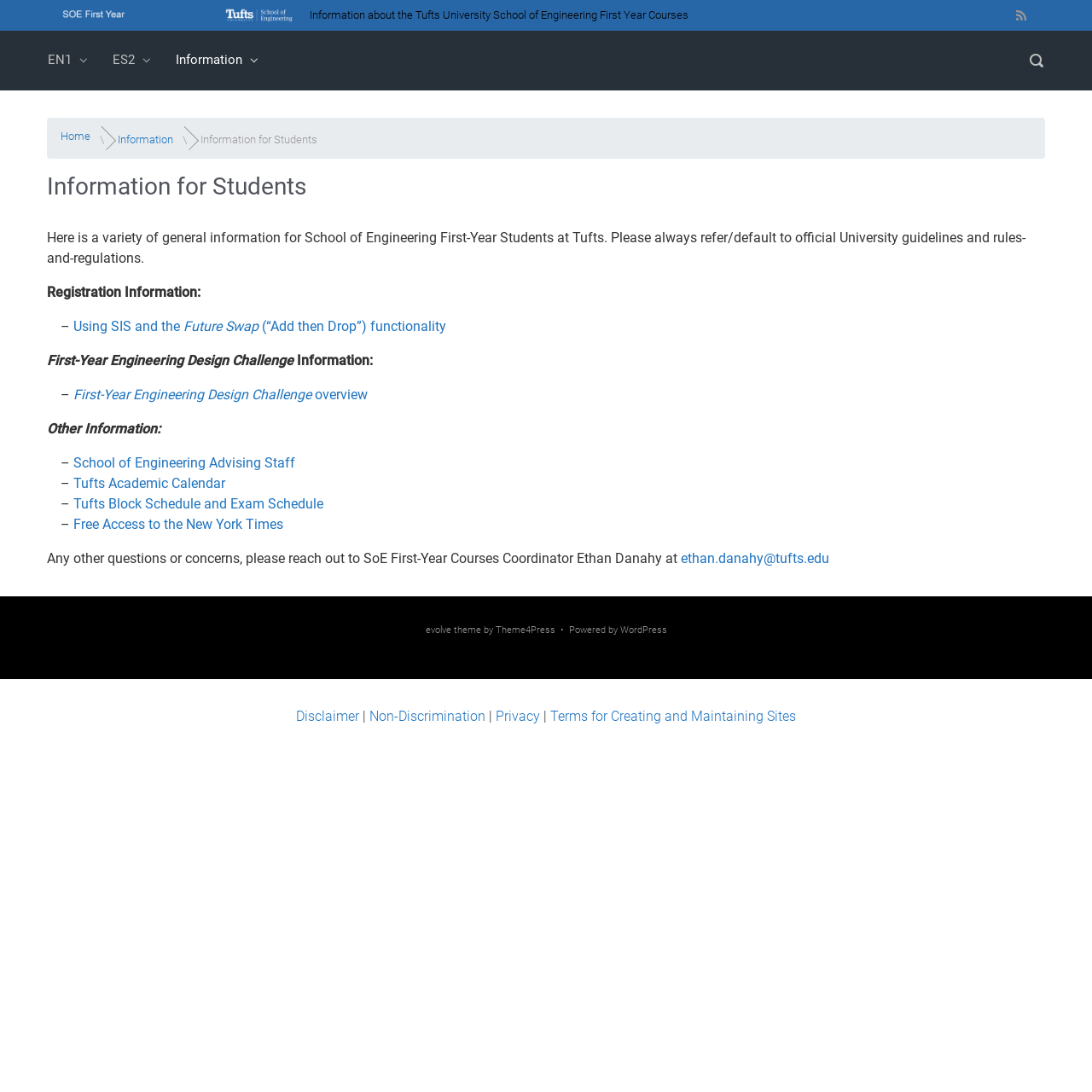Predict the bounding box coordinates of the area that should be clicked to accomplish the following instruction: "Learn about First-Year Engineering Design Challenge". The bounding box coordinates should consist of four float numbers between 0 and 1, i.e., [left, top, right, bottom].

[0.067, 0.354, 0.337, 0.369]